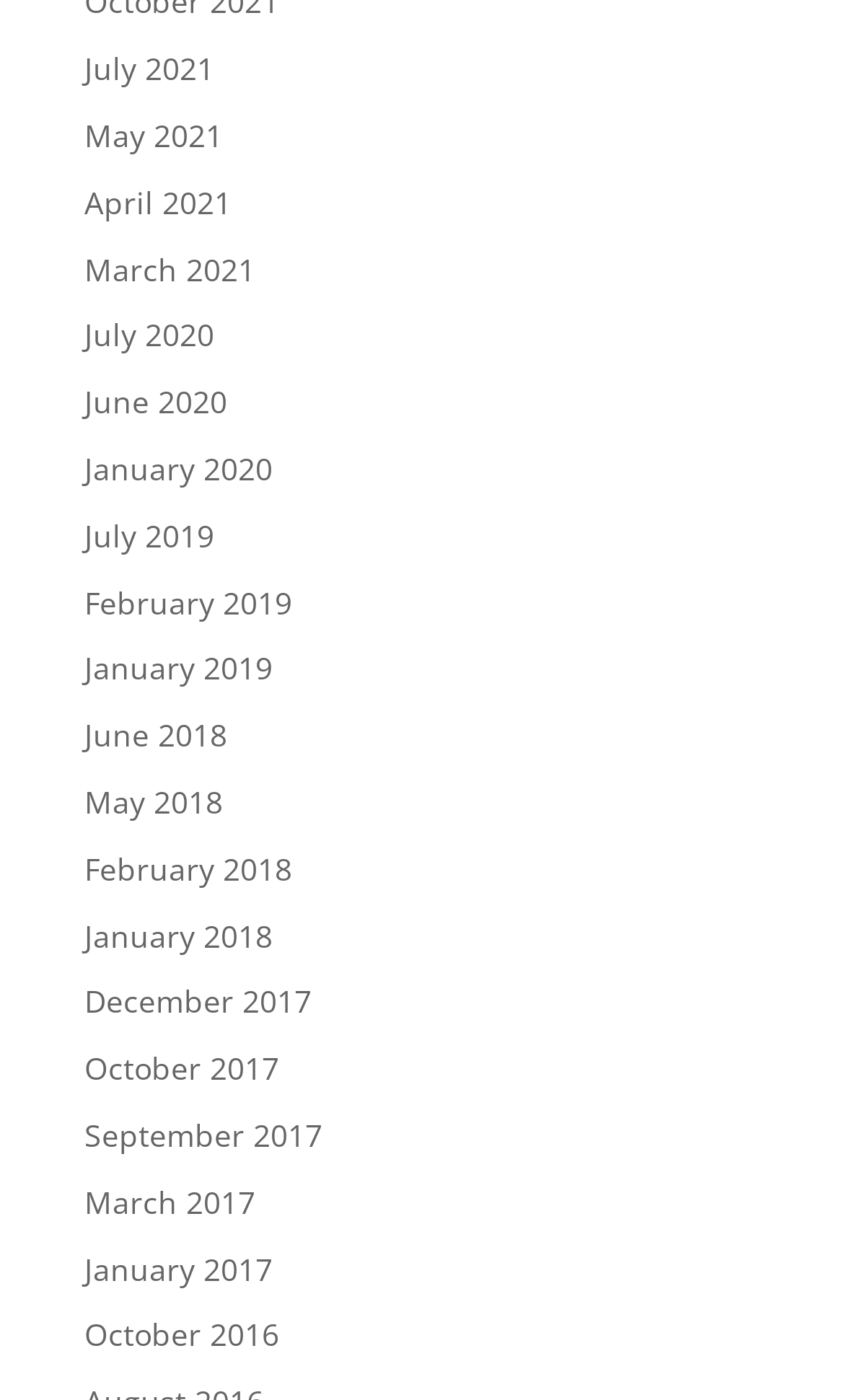Identify the bounding box coordinates of the section to be clicked to complete the task described by the following instruction: "access April 2021 content". The coordinates should be four float numbers between 0 and 1, formatted as [left, top, right, bottom].

[0.1, 0.13, 0.274, 0.159]